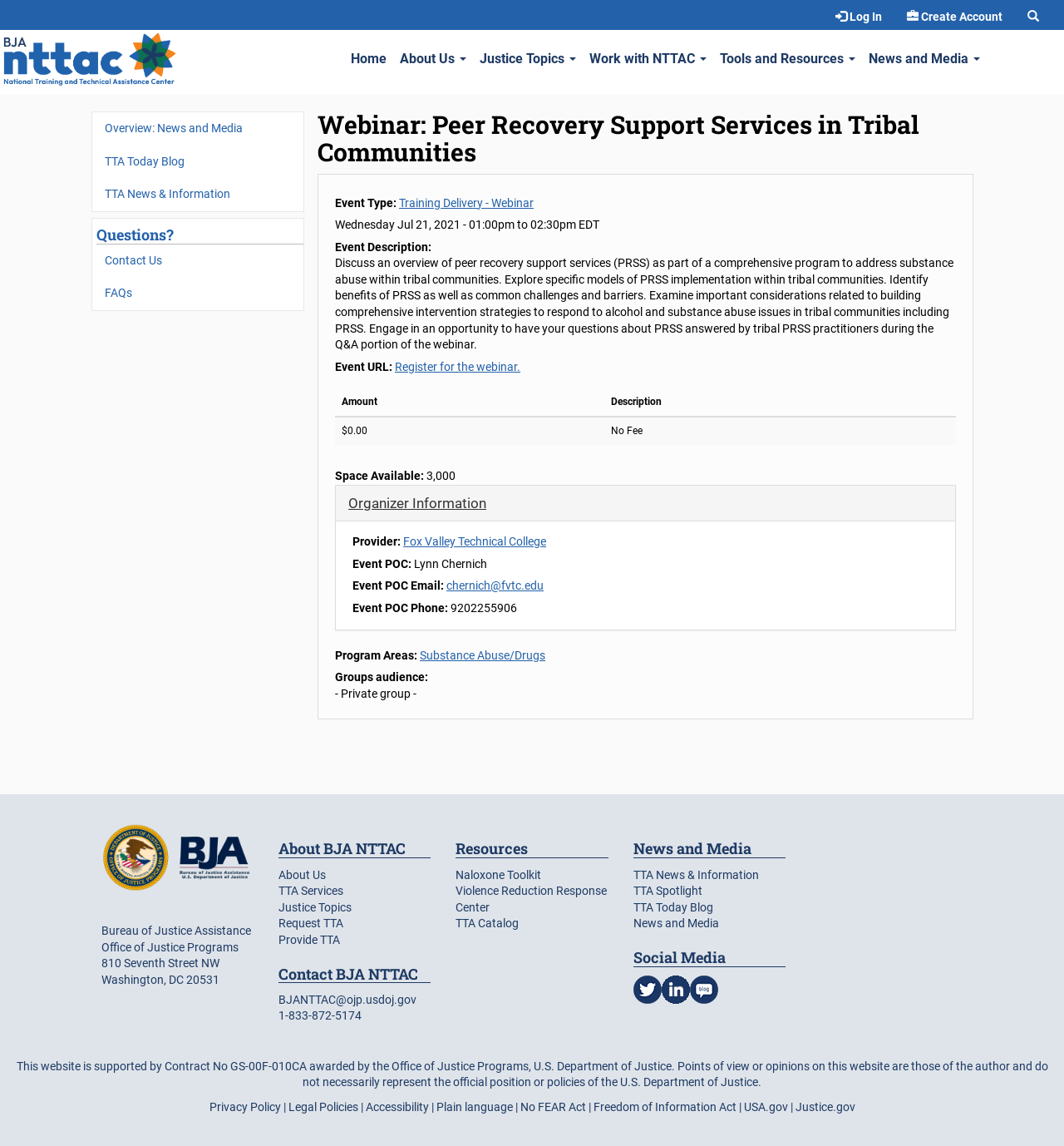From the screenshot, find the bounding box of the UI element matching this description: "Tools and Resources". Supply the bounding box coordinates in the form [left, top, right, bottom], each a float between 0 and 1.

[0.67, 0.026, 0.81, 0.075]